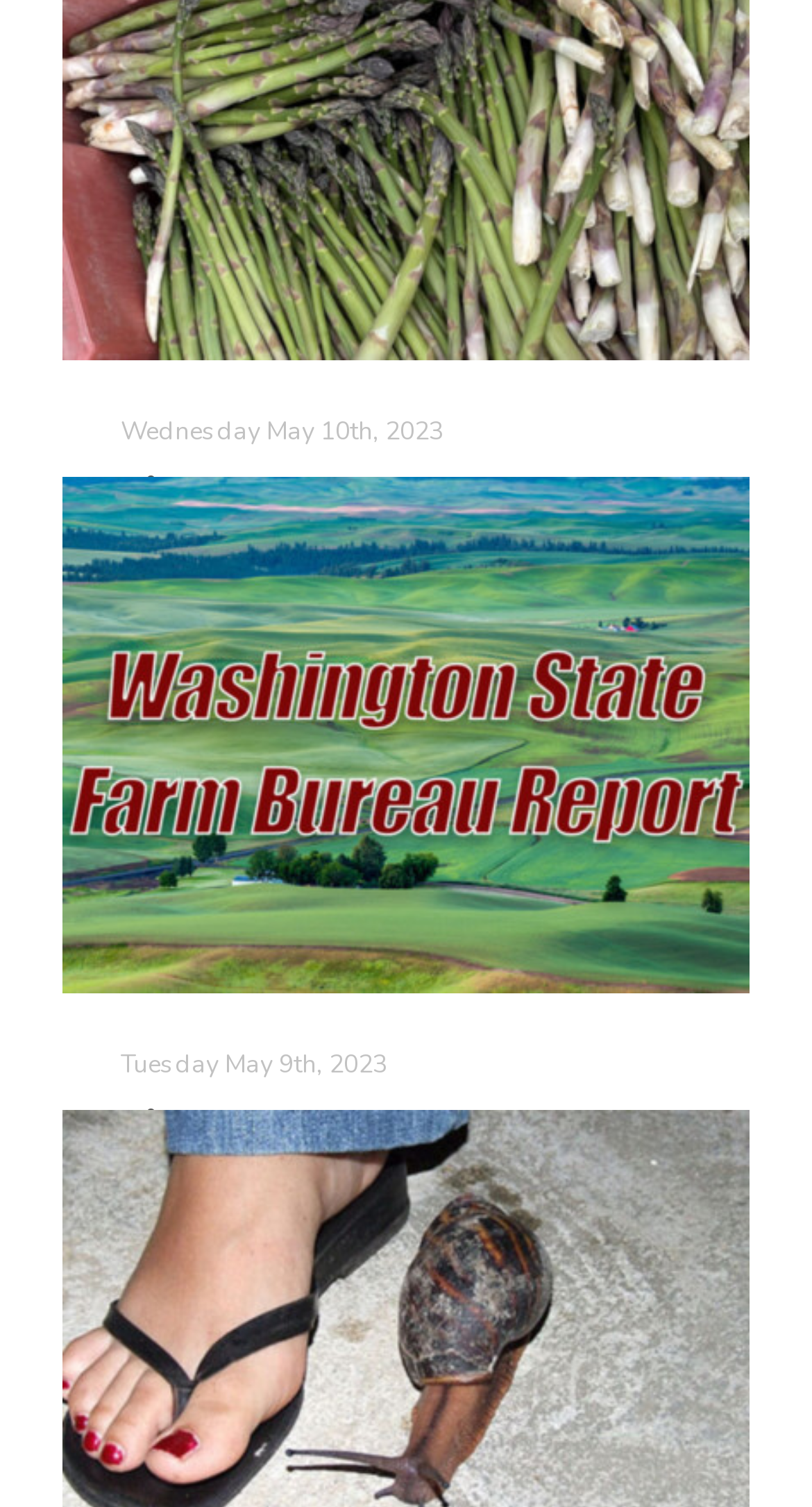Determine the bounding box coordinates for the element that should be clicked to follow this instruction: "Check out Idaho Ag Today". The coordinates should be given as four float numbers between 0 and 1, in the format [left, top, right, bottom].

[0.195, 0.83, 0.844, 0.855]